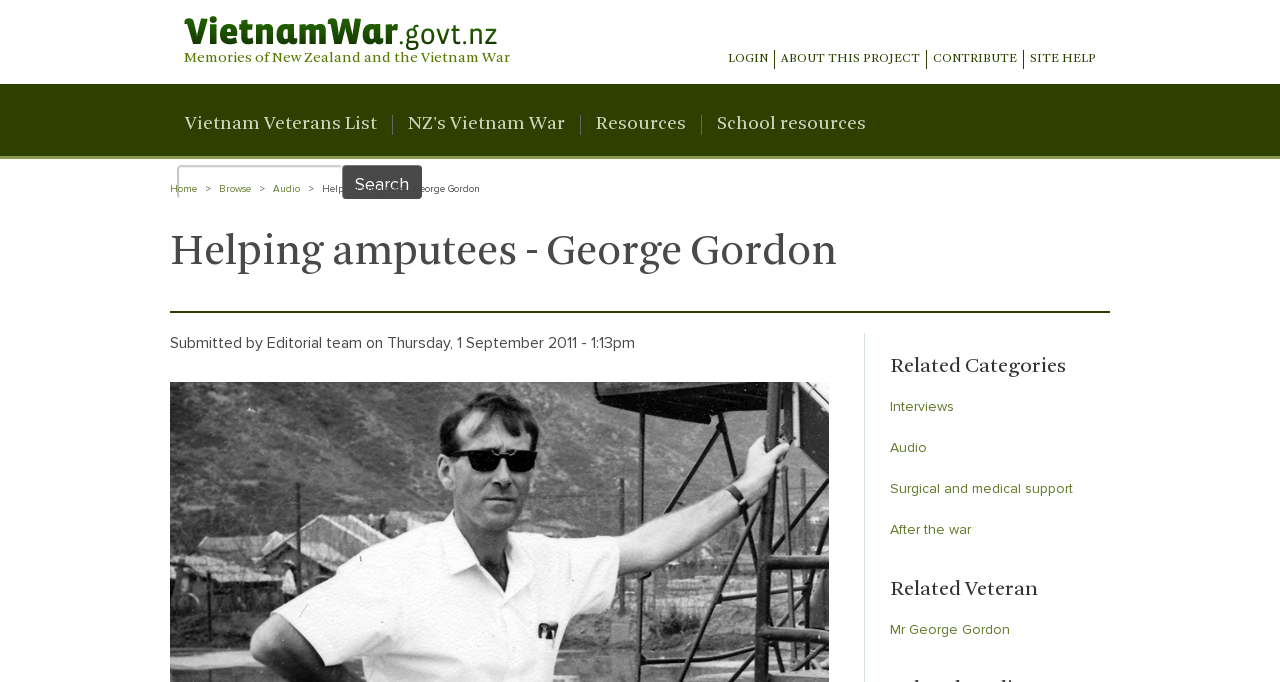What is the category of the related veteran link?
Look at the screenshot and give a one-word or phrase answer.

Mr George Gordon